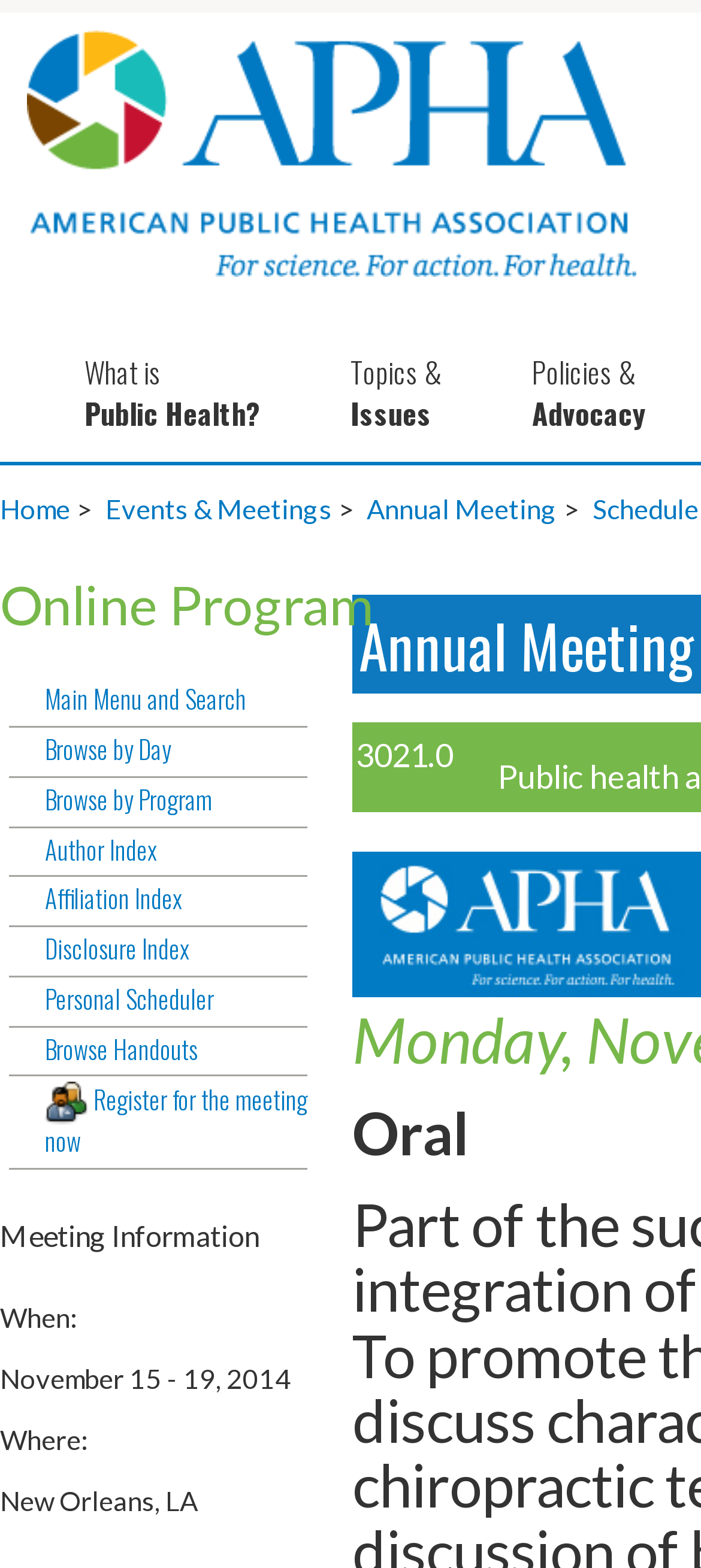What are the dates of the meeting?
Answer the question with a detailed and thorough explanation.

The webpage provides the dates of the meeting, which are specified as November 15 - 19, 2014. This information is found in the 'Meeting Information' section of the webpage.